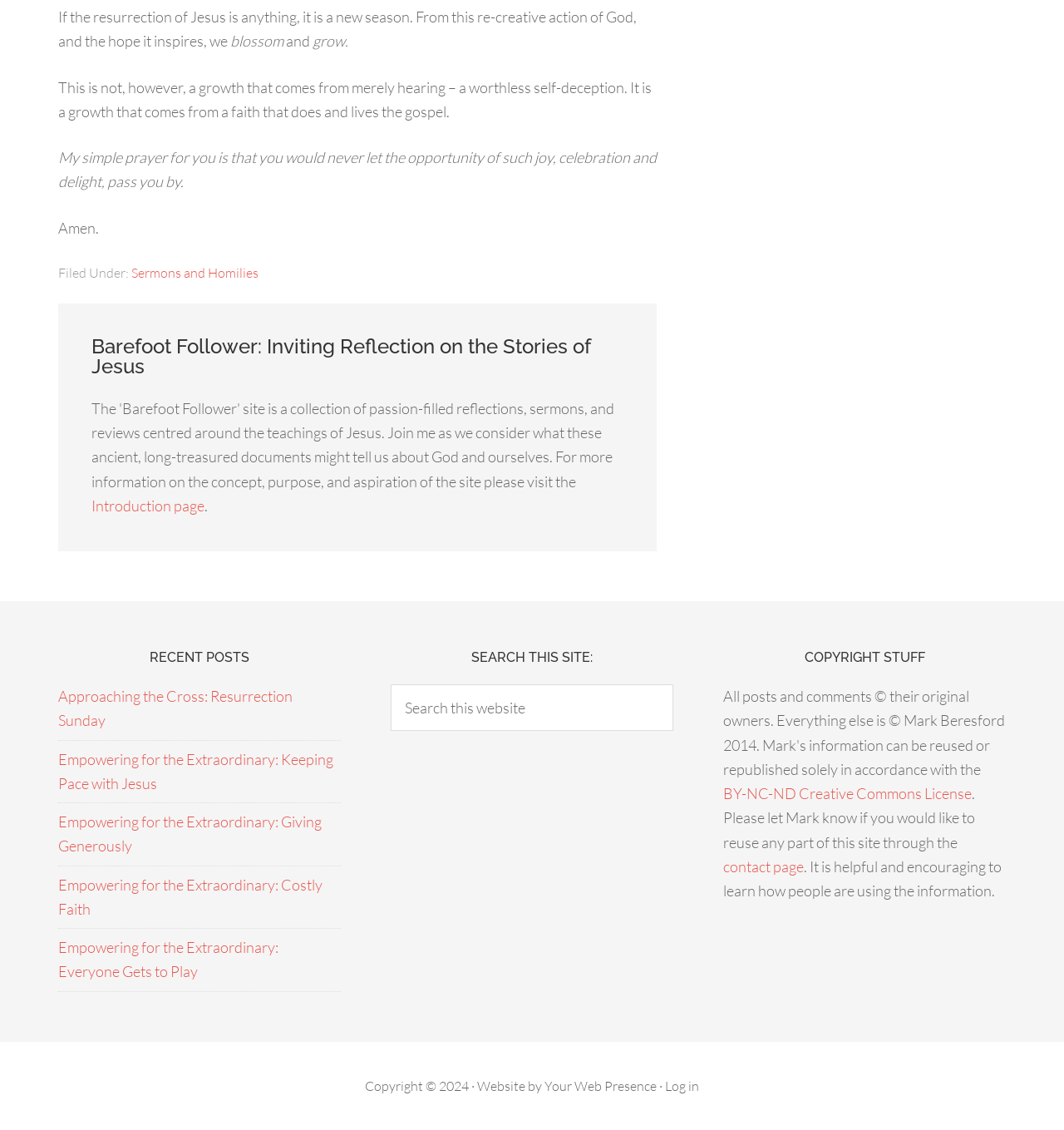Could you find the bounding box coordinates of the clickable area to complete this instruction: "Check the copyright information"?

[0.68, 0.694, 0.913, 0.71]